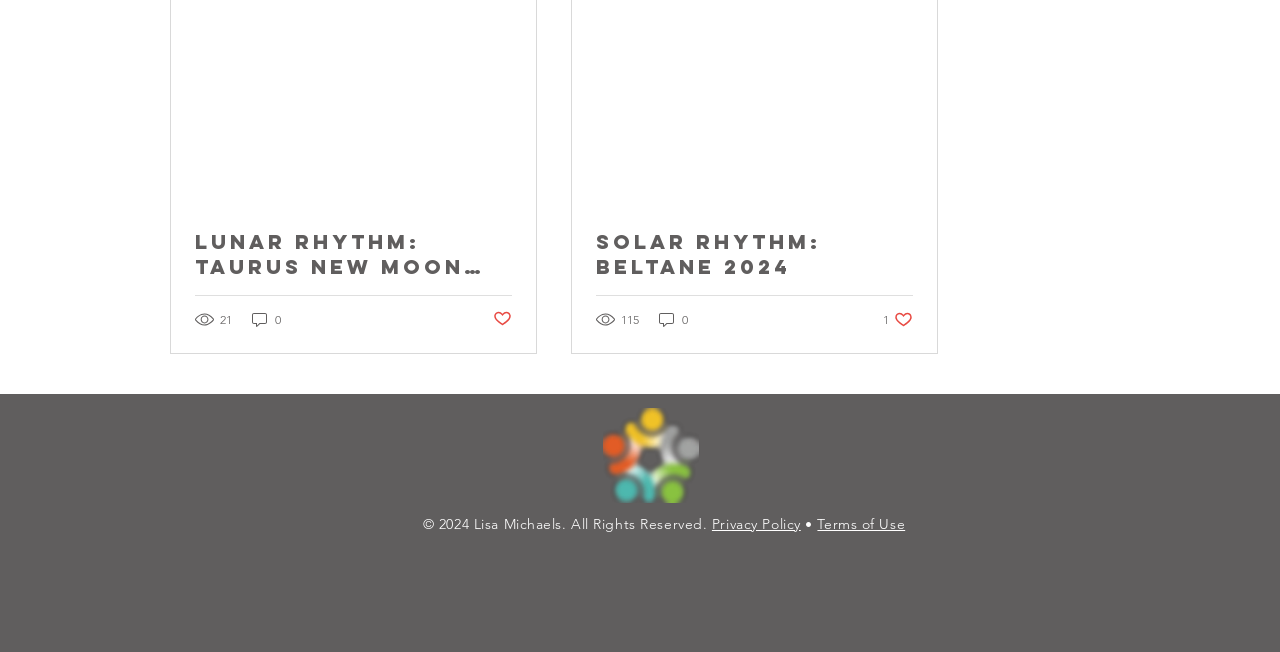What is the name of the website's author?
Respond with a short answer, either a single word or a phrase, based on the image.

Lisa Michaels